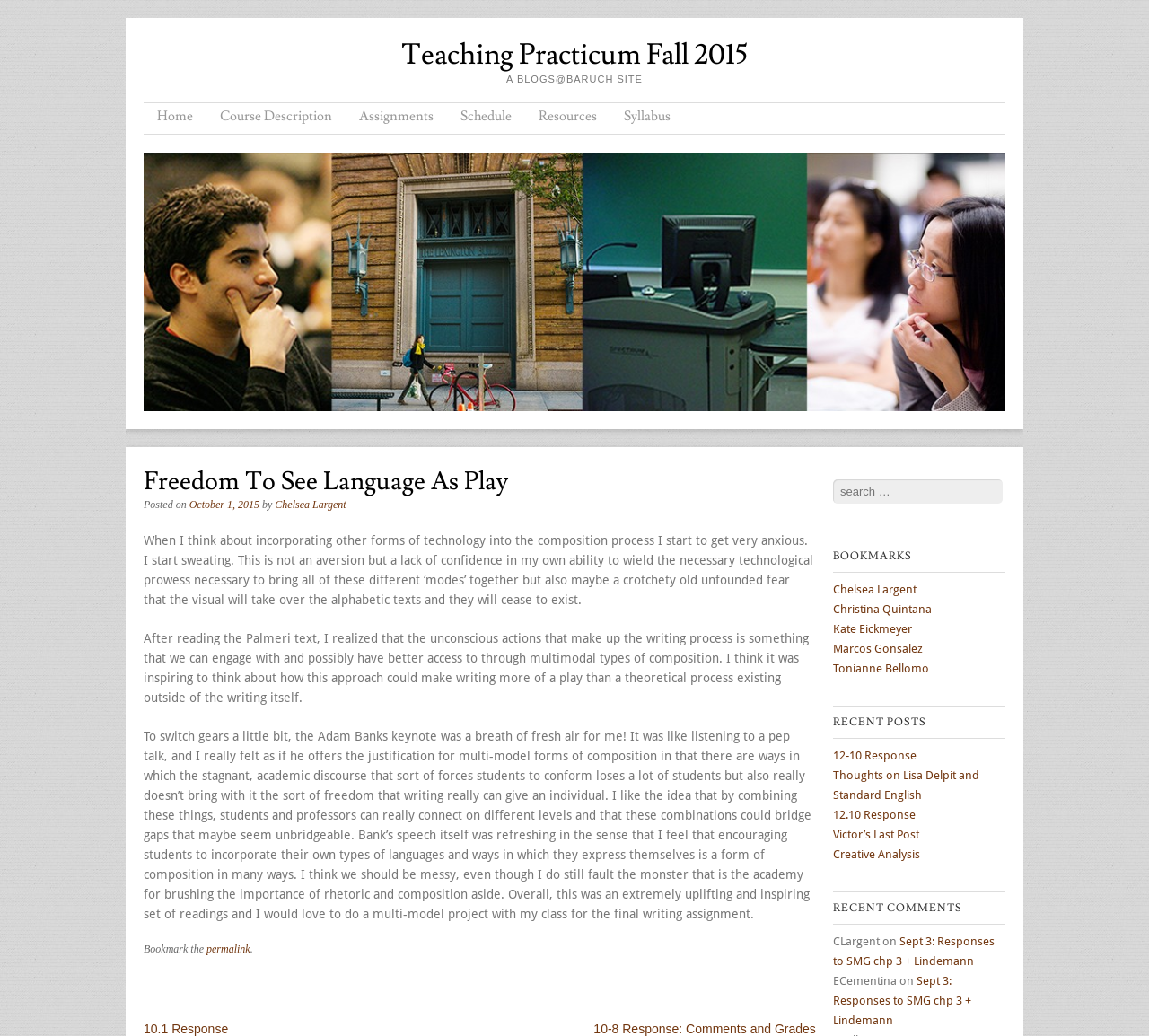Analyze the image and provide a detailed answer to the question: What is the author of the post?

I found the answer by examining the link element with the text 'Chelsea Largent' which is located near the top of the webpage, indicating that it is the author of the post.